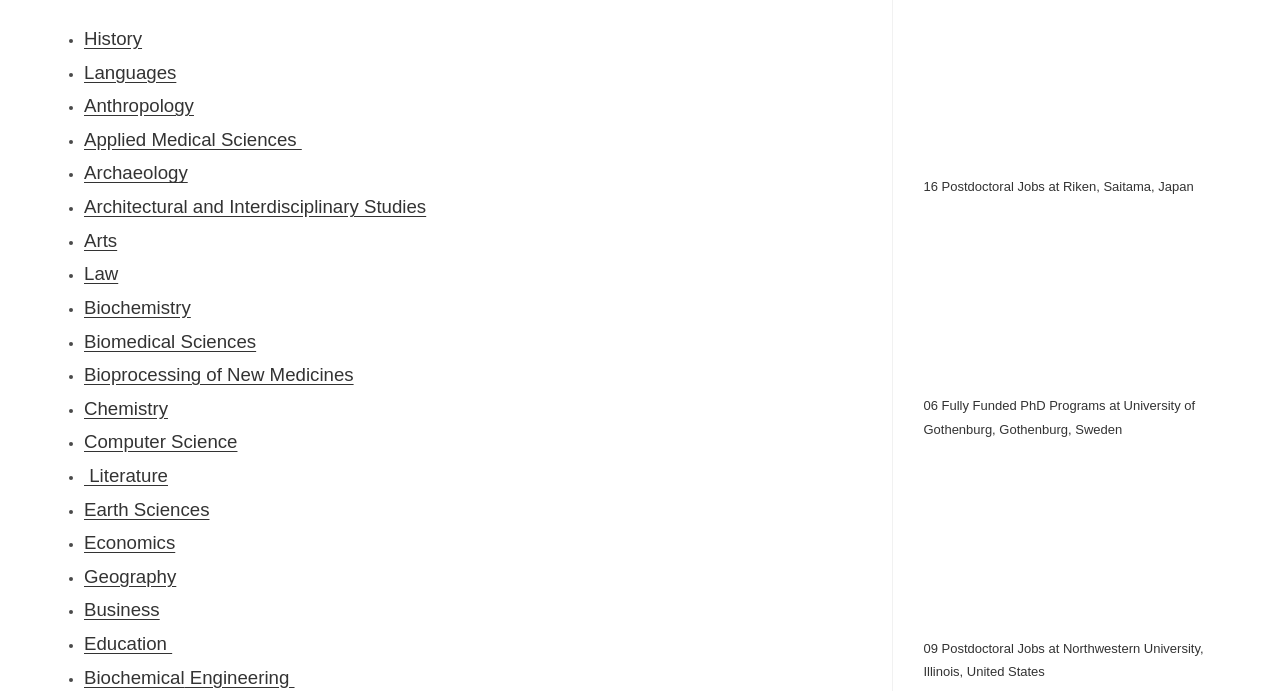Specify the bounding box coordinates for the region that must be clicked to perform the given instruction: "Click on University of Gothenburg, Sweden".

[0.721, 0.576, 0.934, 0.632]